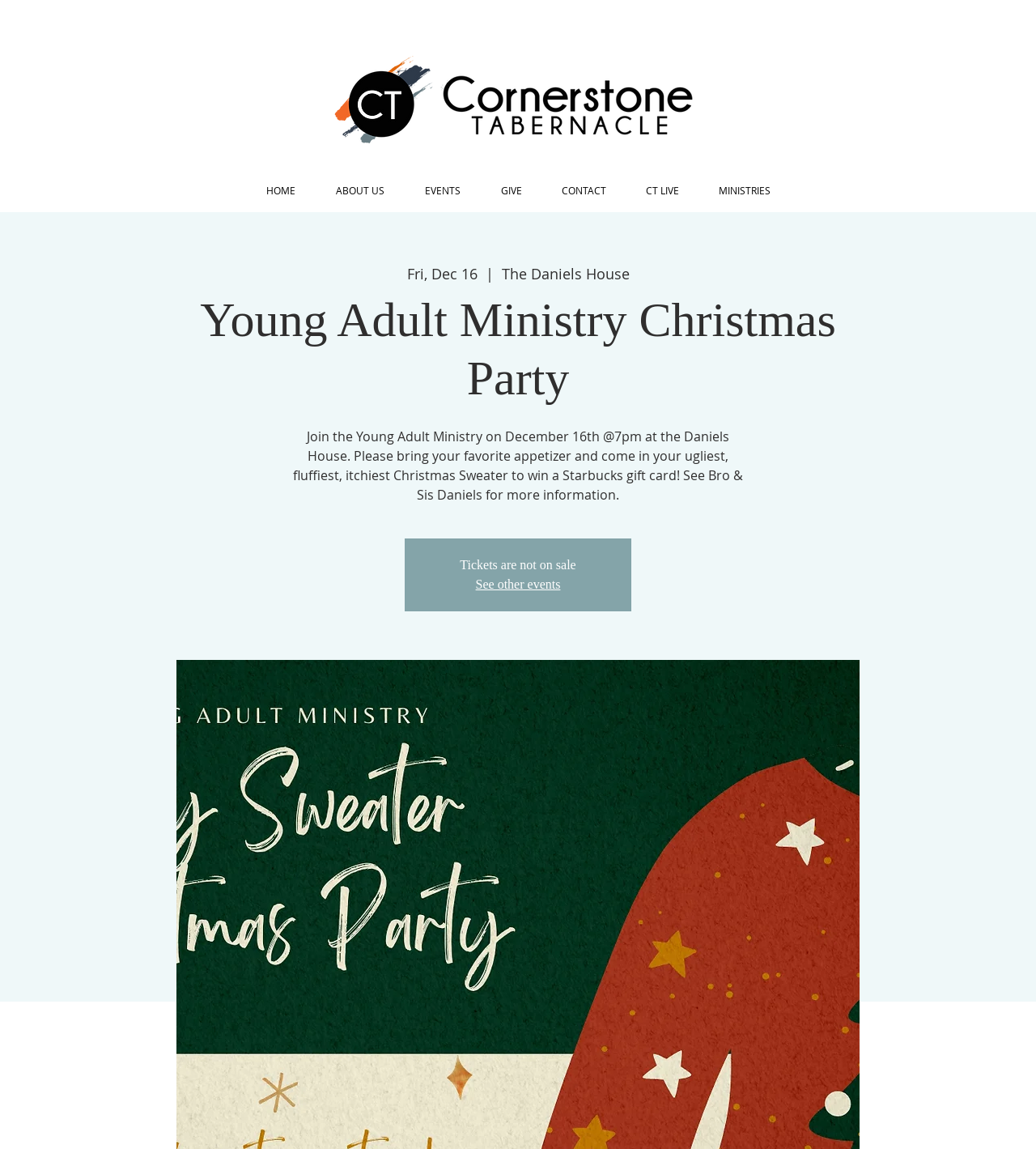What is the prize for wearing an ugly Christmas sweater?
Look at the screenshot and provide an in-depth answer.

I found that the webpage mentions wearing an ugly Christmas sweater to win a prize, and the prize is a Starbucks gift card, as stated in the static text element.